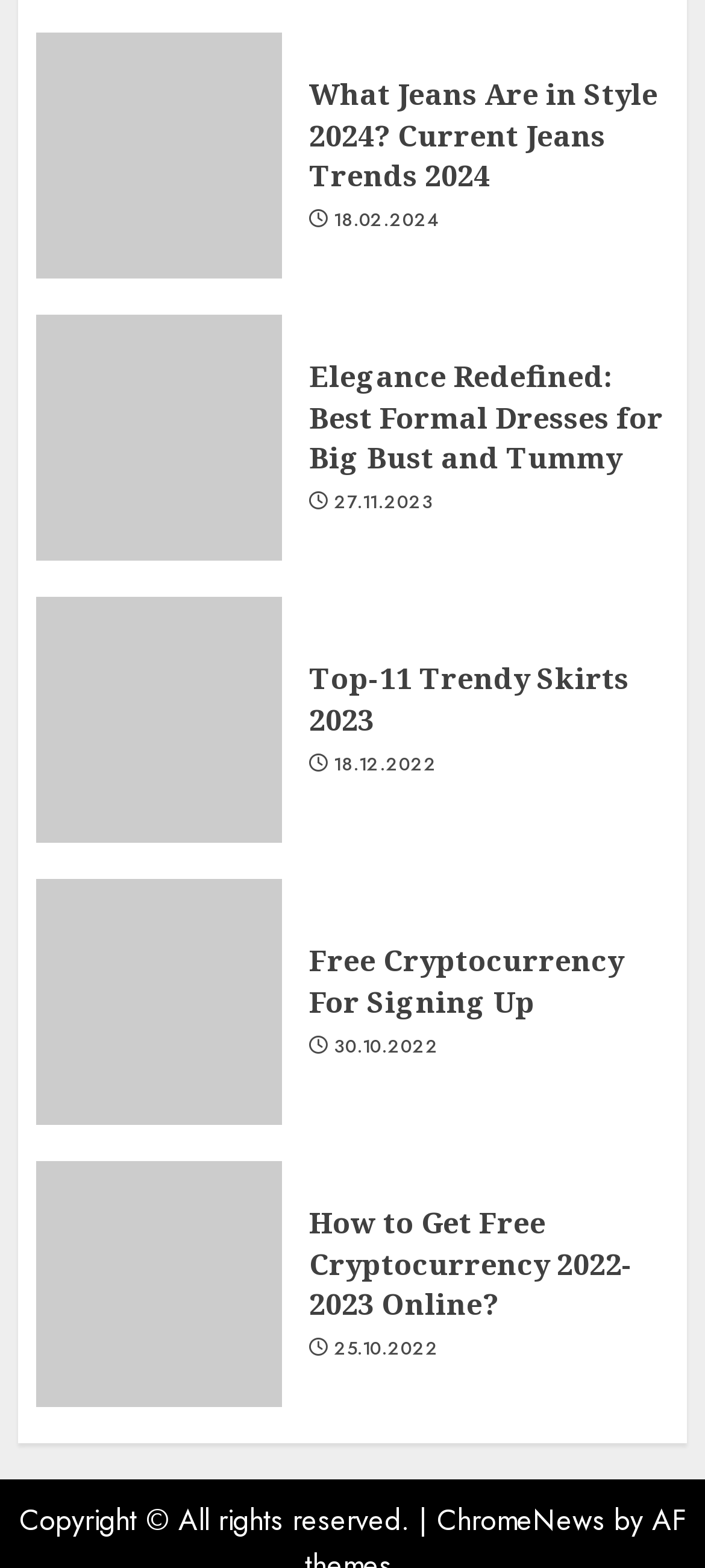Can you find the bounding box coordinates for the UI element given this description: "Top-11 Trendy Skirts 2023"? Provide the coordinates as four float numbers between 0 and 1: [left, top, right, bottom].

[0.438, 0.42, 0.892, 0.473]